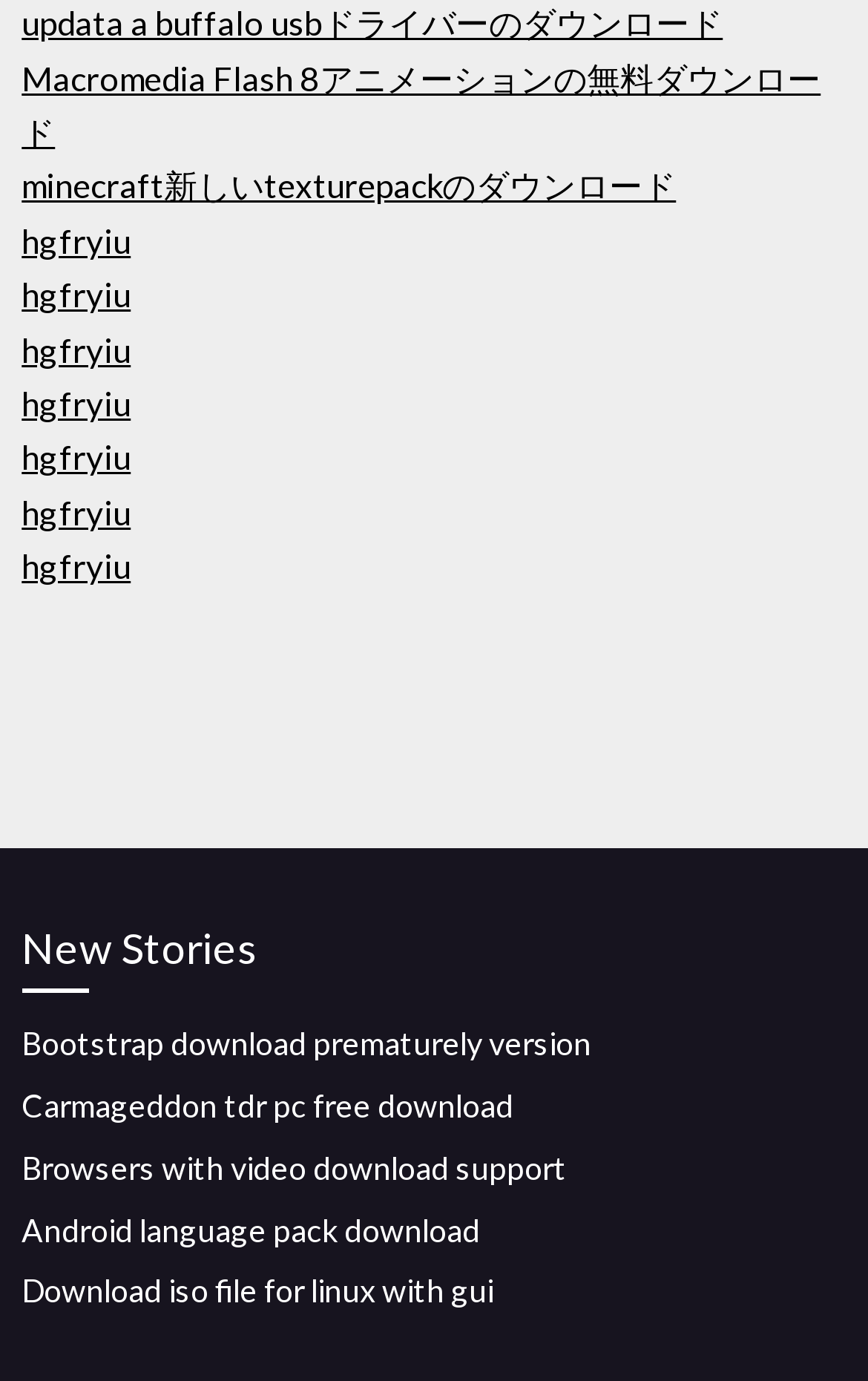What is the category of the links below 'New Stories'?
Look at the screenshot and give a one-word or phrase answer.

Software downloads